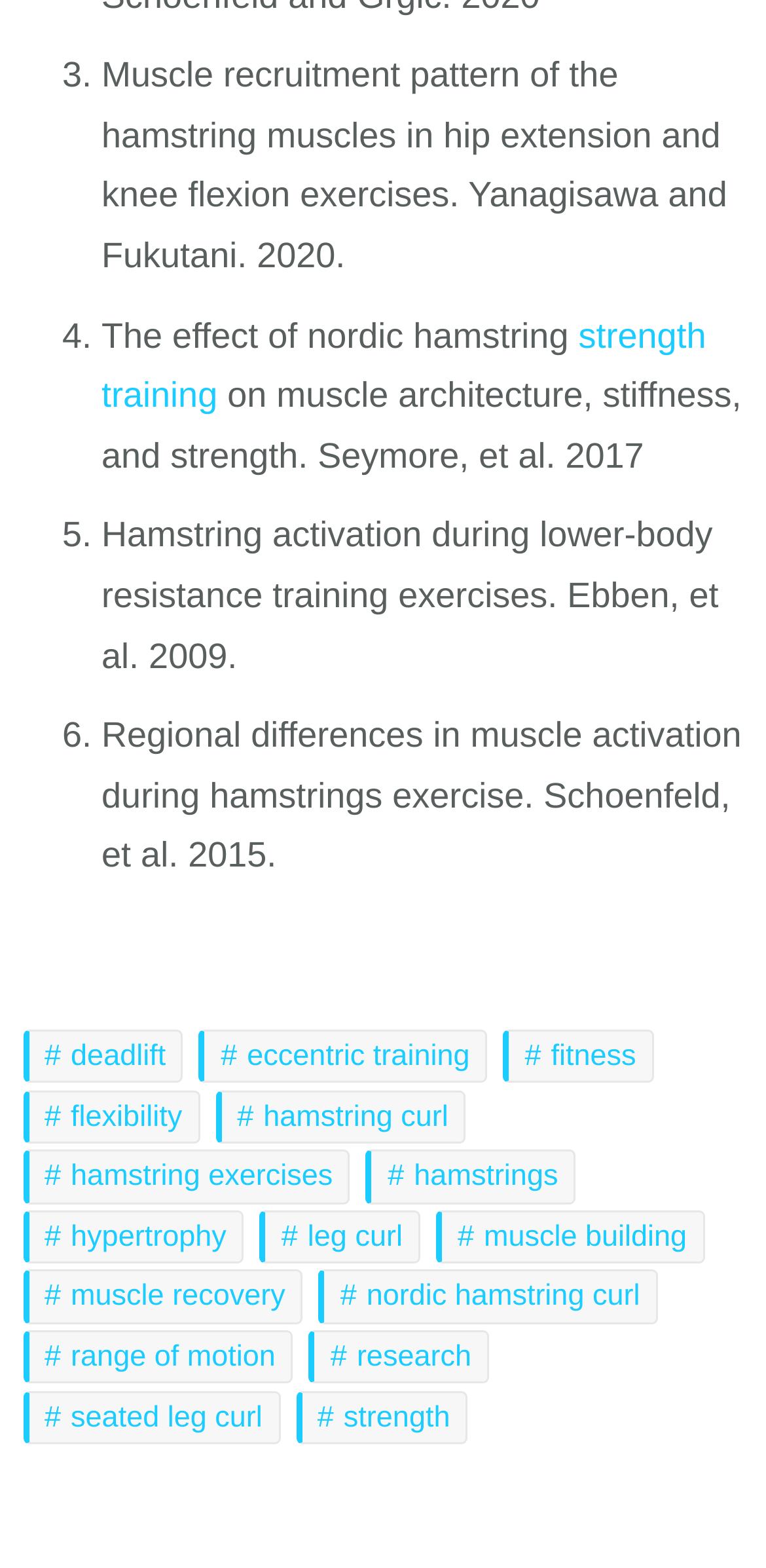Provide a short, one-word or phrase answer to the question below:
What is the topic of the third list item?

Hamstring strength training